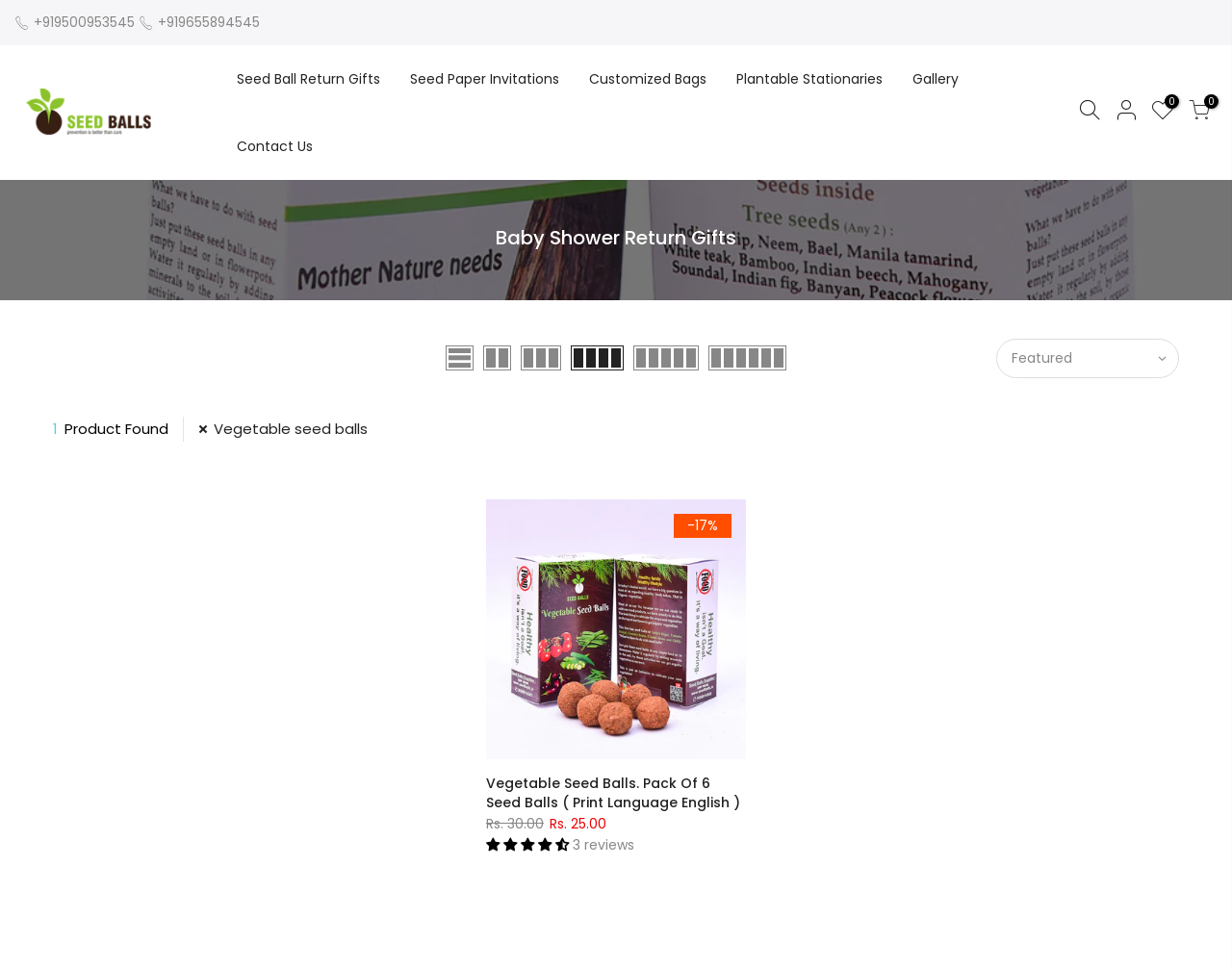What is the original price of the product?
Look at the screenshot and give a one-word or phrase answer.

Rs. 30.00